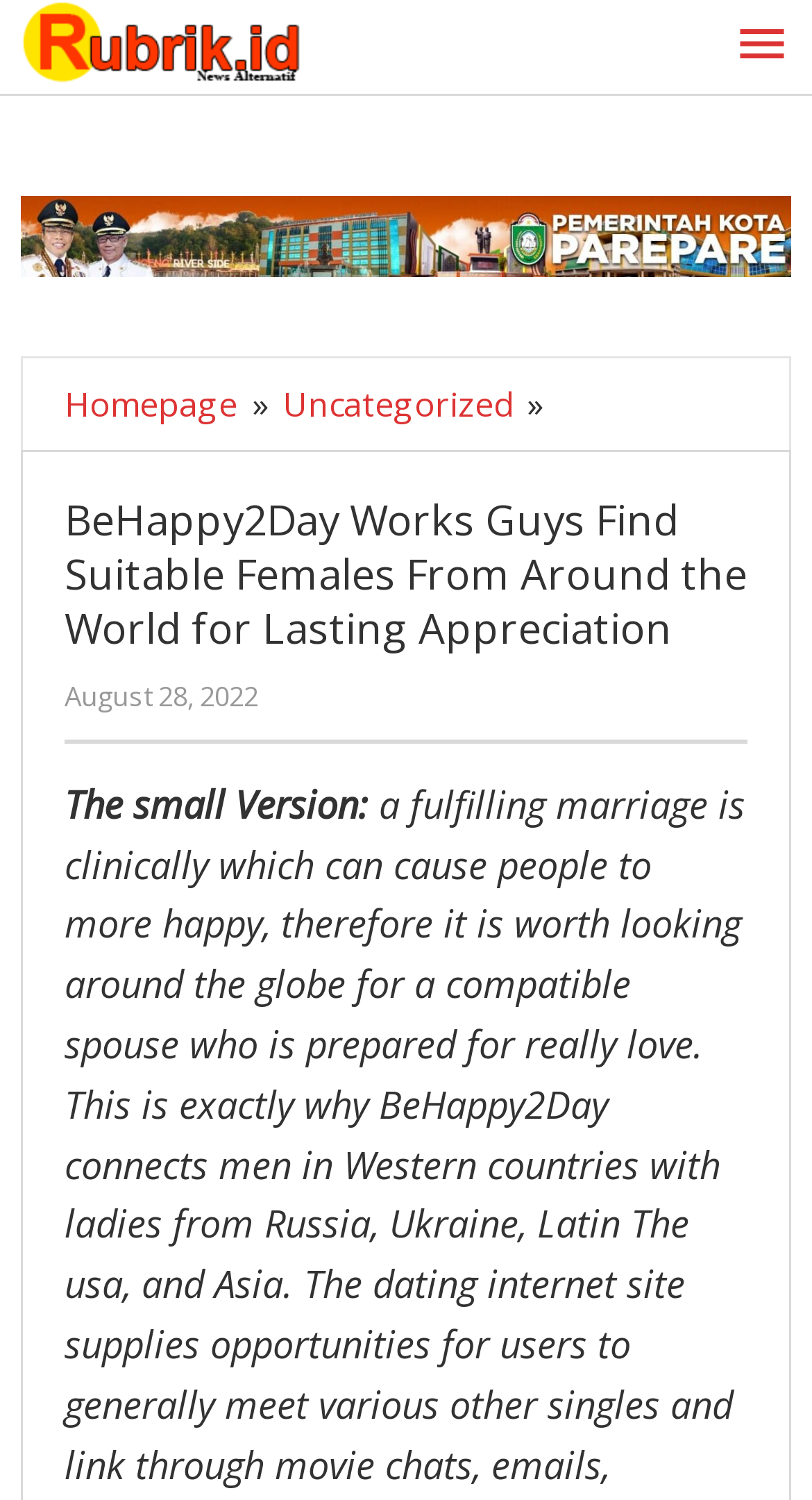What is the title of the article?
Please answer the question with as much detail and depth as you can.

The title of the article can be found in the main content area of the webpage, which is a heading that says 'BeHappy2Day Works Guys Find Suitable Females From Around the World for Lasting Appreciation'.